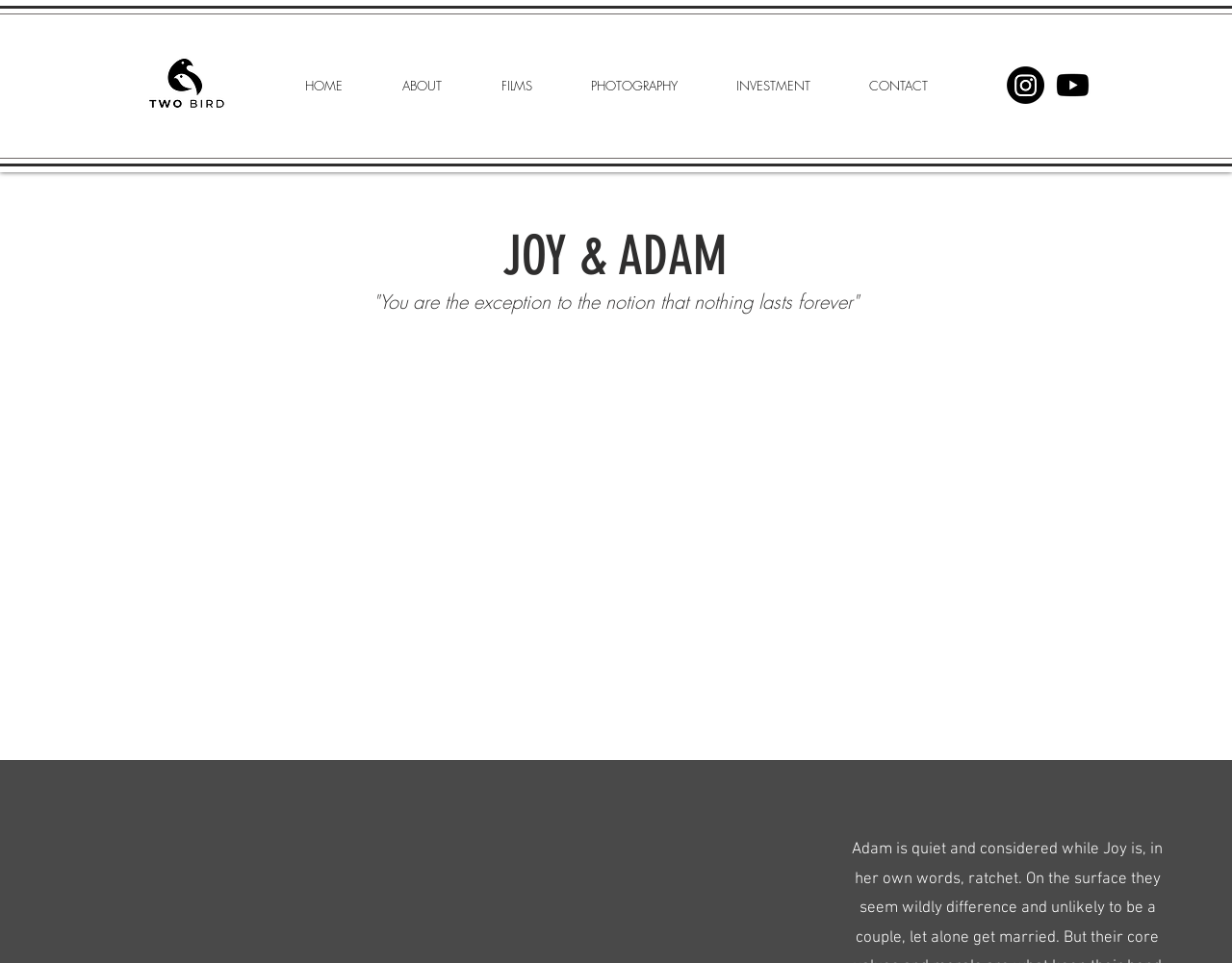Provide a one-word or one-phrase answer to the question:
How many social media links are there?

2